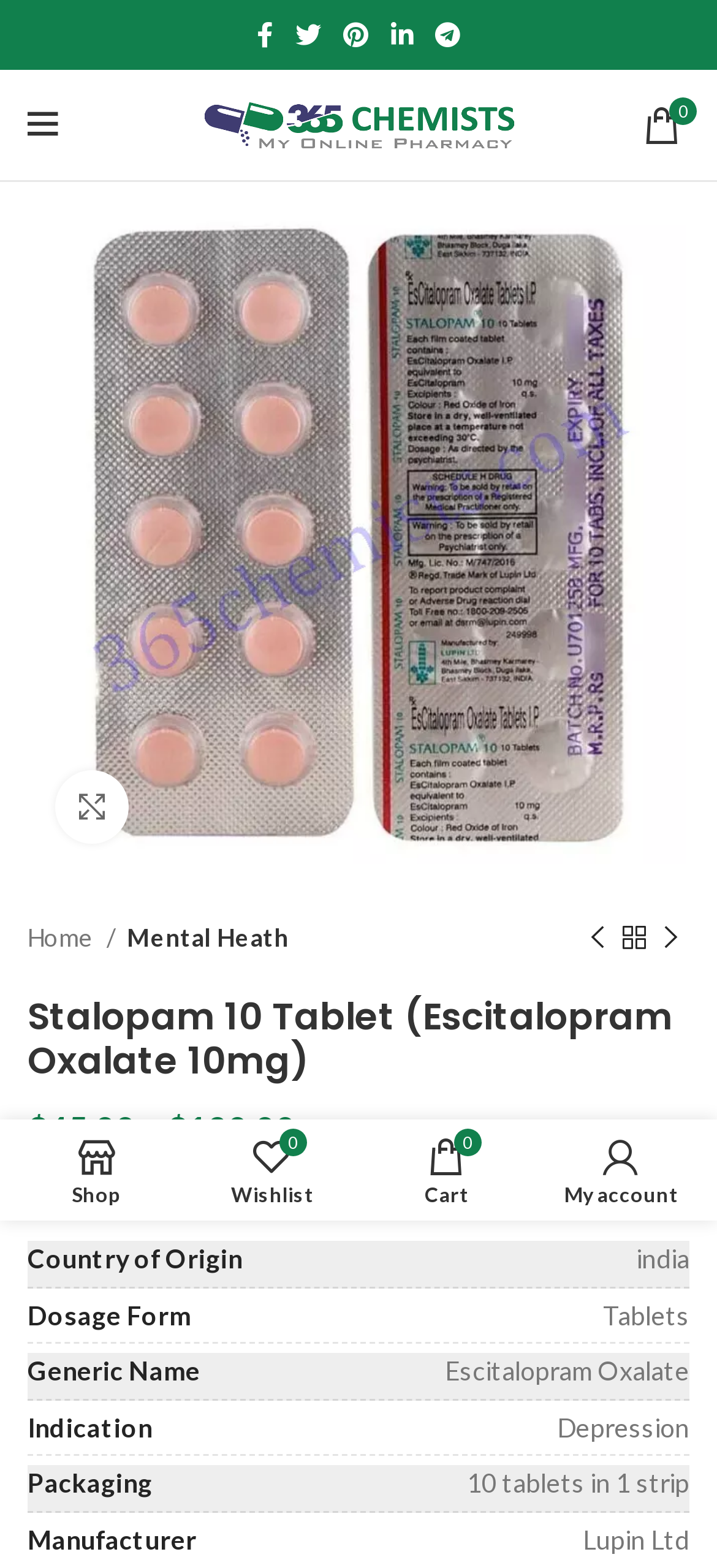Can you specify the bounding box coordinates for the region that should be clicked to fulfill this instruction: "Go to My account".

[0.744, 0.72, 0.987, 0.773]